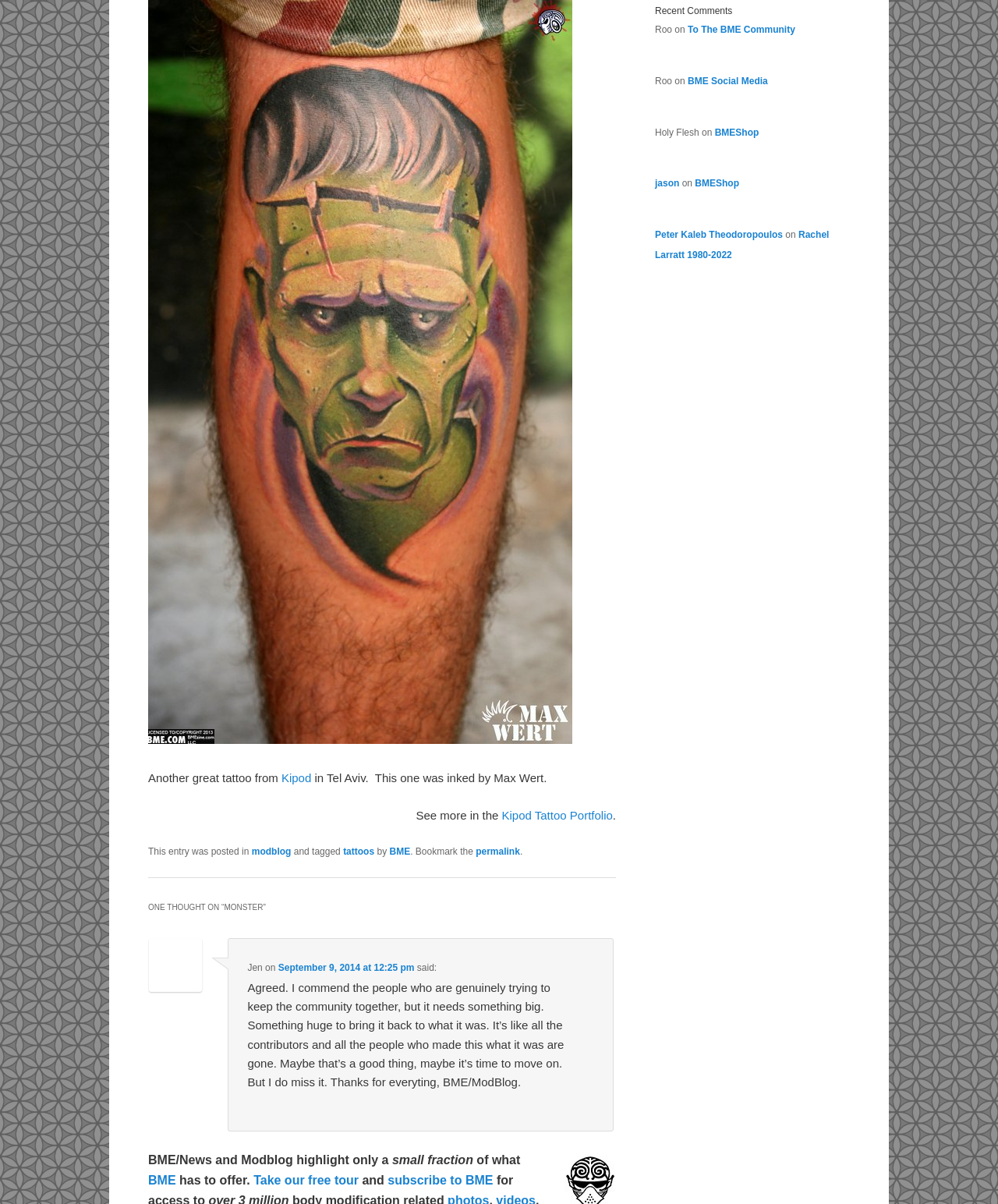Identify the bounding box coordinates for the UI element described as follows: "subscribe to BME". Ensure the coordinates are four float numbers between 0 and 1, formatted as [left, top, right, bottom].

[0.389, 0.975, 0.494, 0.986]